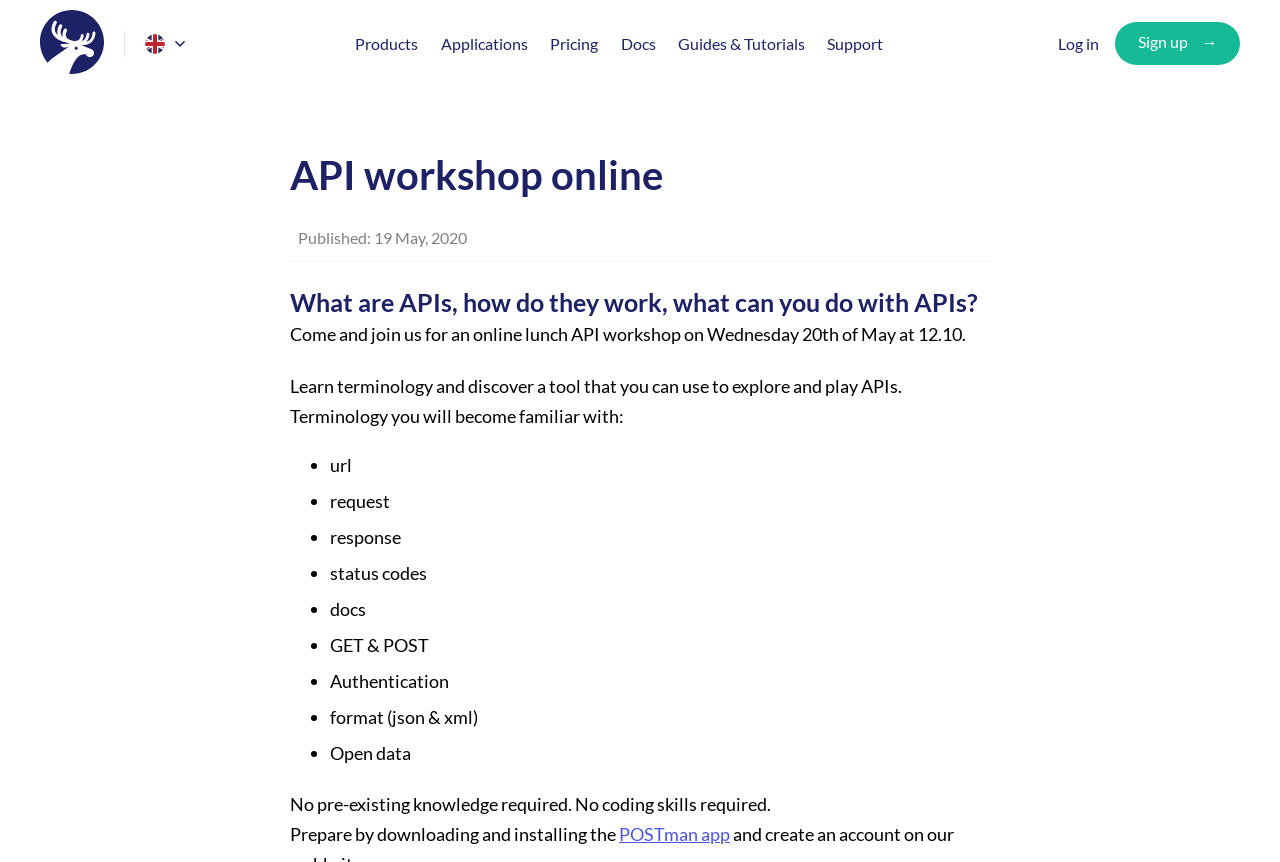Please locate the UI element described by "46elks Home" and provide its bounding box coordinates.

[0.031, 0.012, 0.081, 0.089]